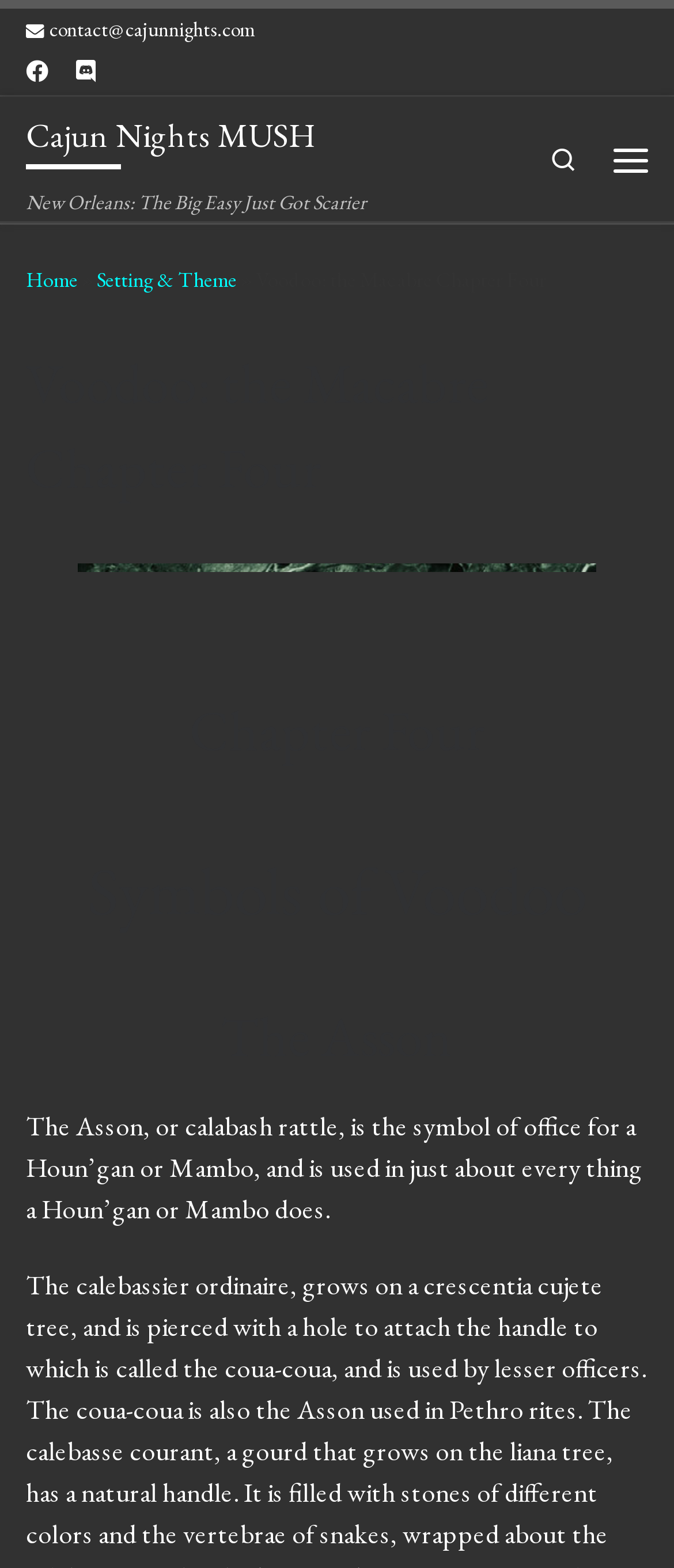Please provide a one-word or short phrase answer to the question:
What is the symbol of office for a Houn’gan or Mambo?

The Asson